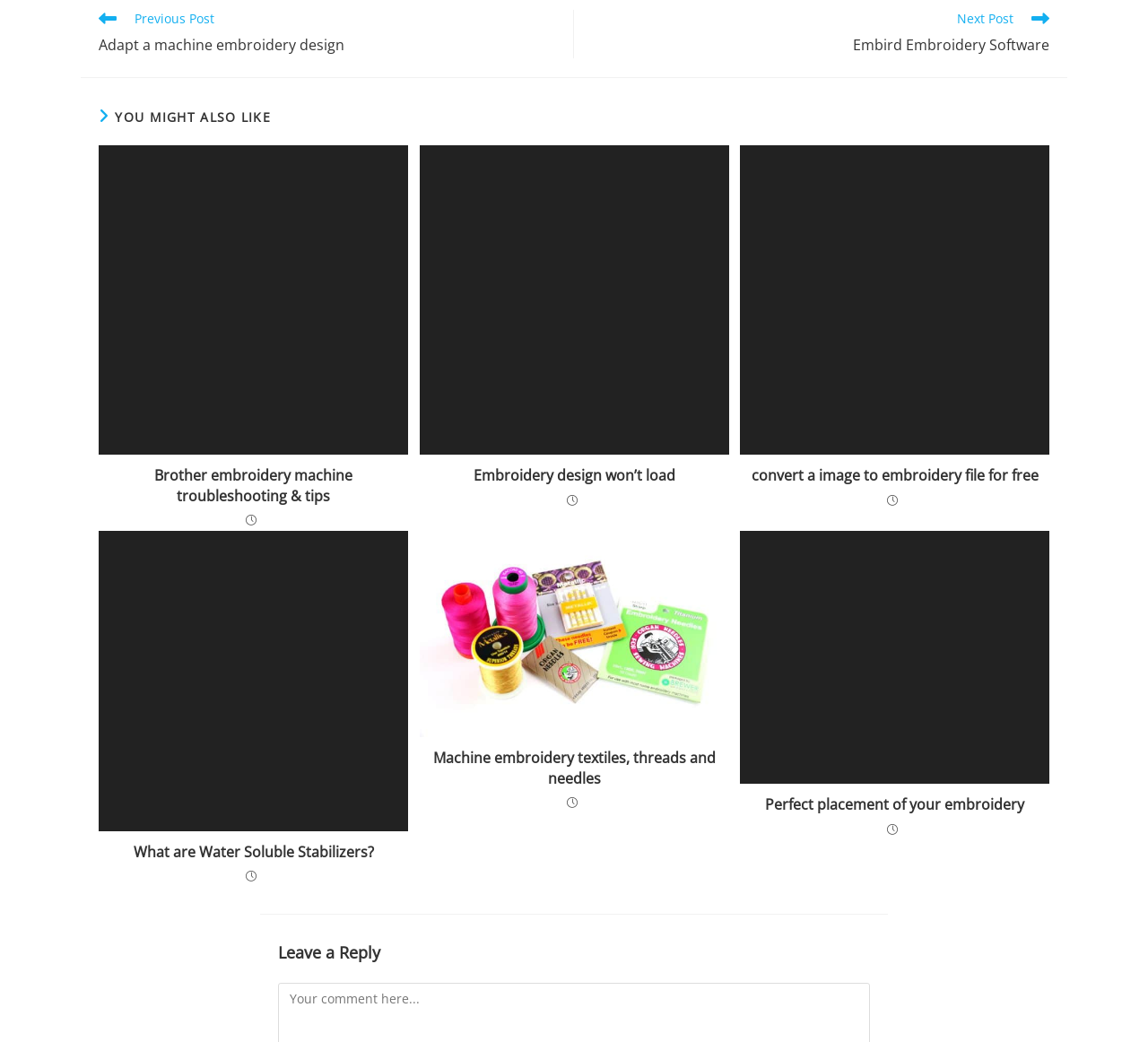Determine the bounding box coordinates of the clickable element necessary to fulfill the instruction: "Click on the 'Food' category". Provide the coordinates as four float numbers within the 0 to 1 range, i.e., [left, top, right, bottom].

None